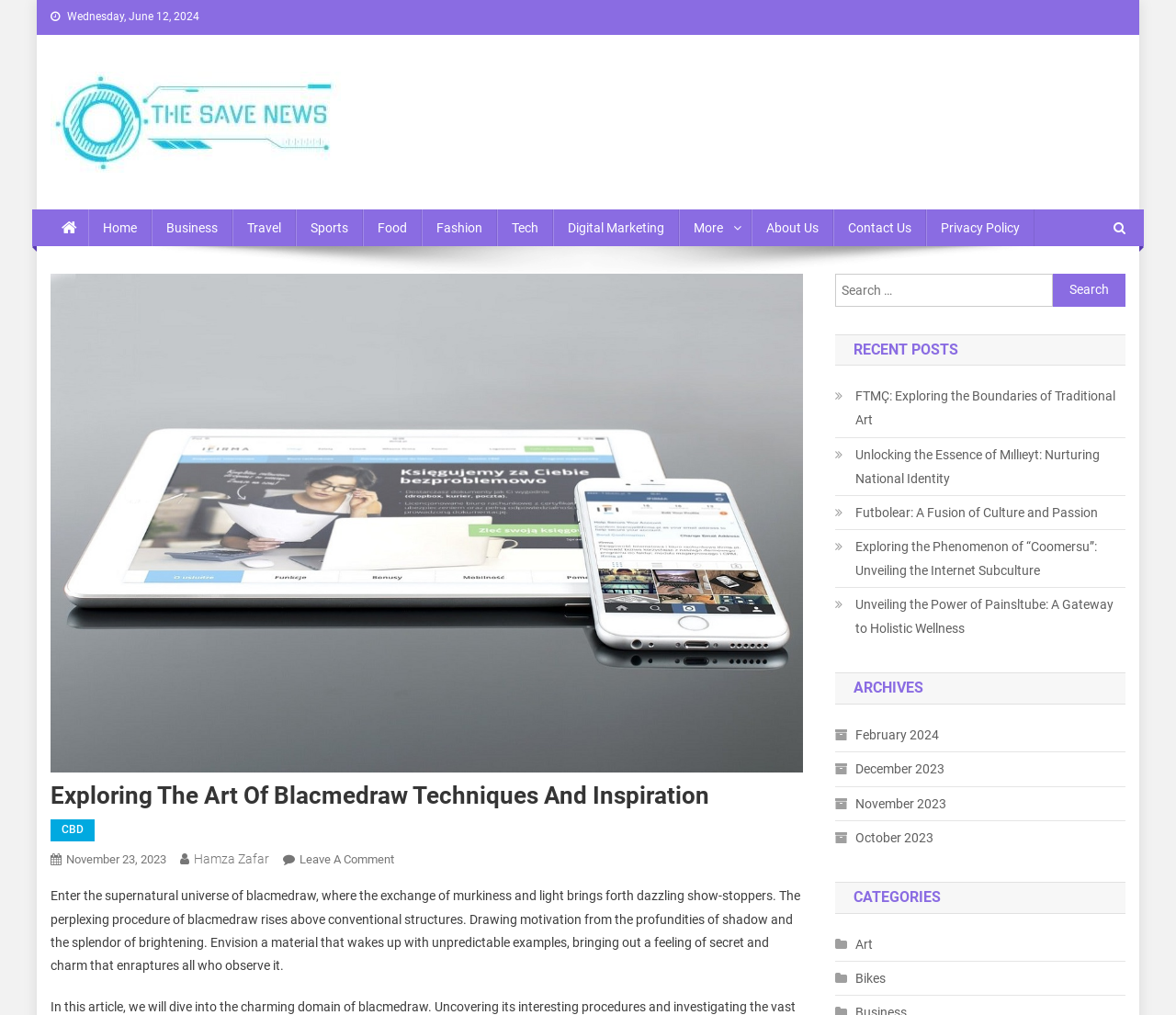Using the element description November 23, 2023, predict the bounding box coordinates for the UI element. Provide the coordinates in (top-left x, top-left y, bottom-right x, bottom-right y) format with values ranging from 0 to 1.

[0.056, 0.84, 0.141, 0.854]